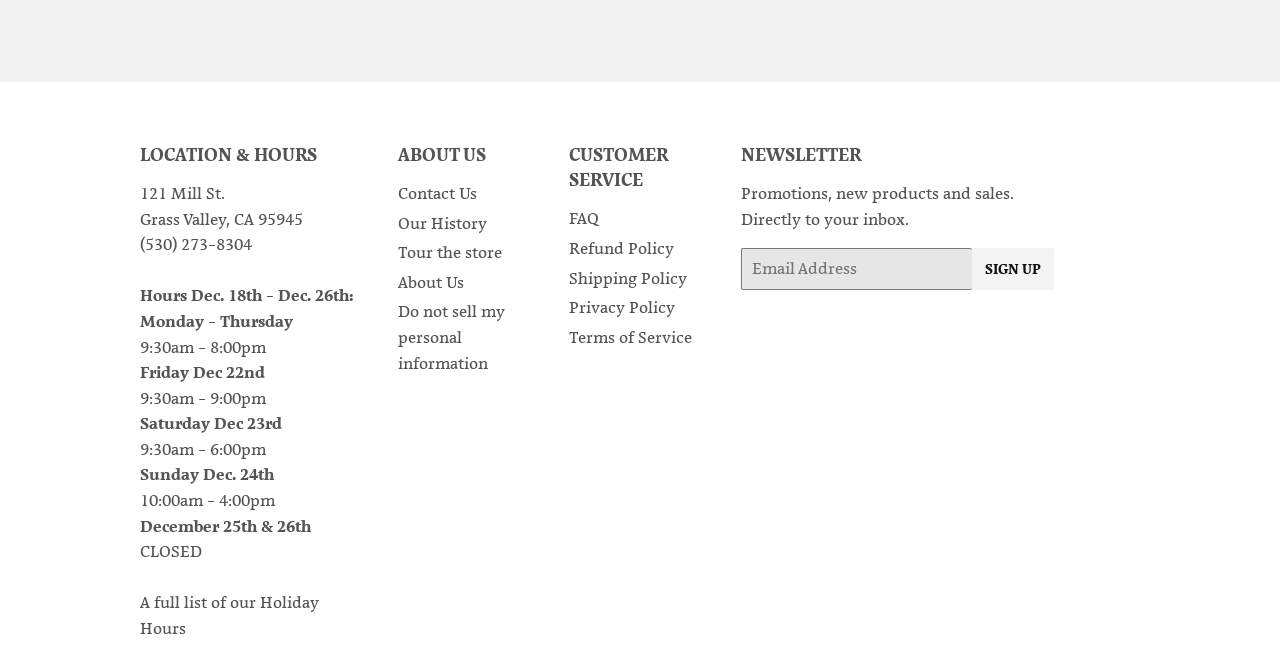Determine the bounding box coordinates of the element that should be clicked to execute the following command: "Get full list of holiday hours".

[0.109, 0.898, 0.249, 0.967]